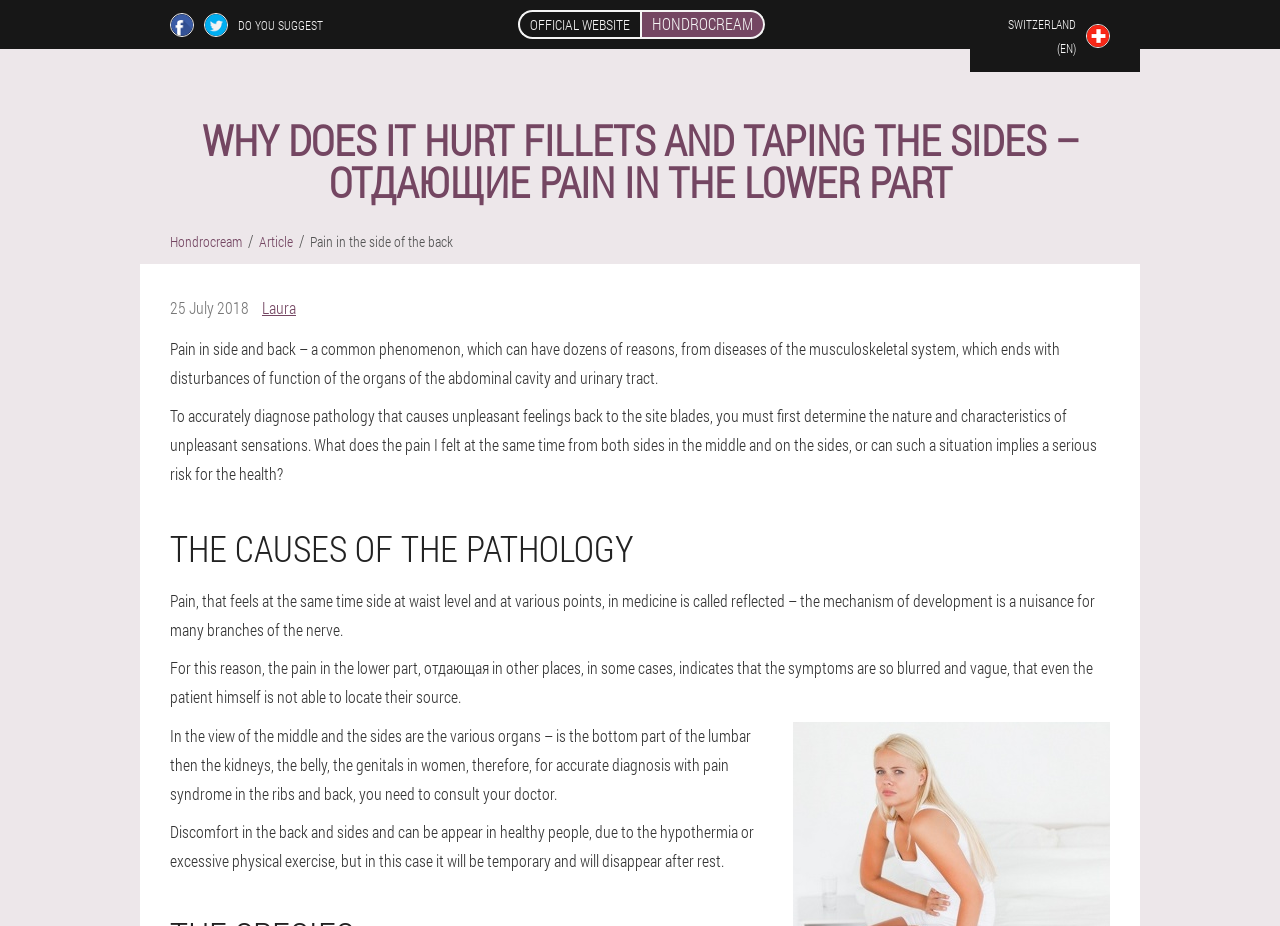From the element description: "parent_node: DO YOU SUGGEST", extract the bounding box coordinates of the UI element. The coordinates should be expressed as four float numbers between 0 and 1, in the order [left, top, right, bottom].

[0.159, 0.013, 0.178, 0.039]